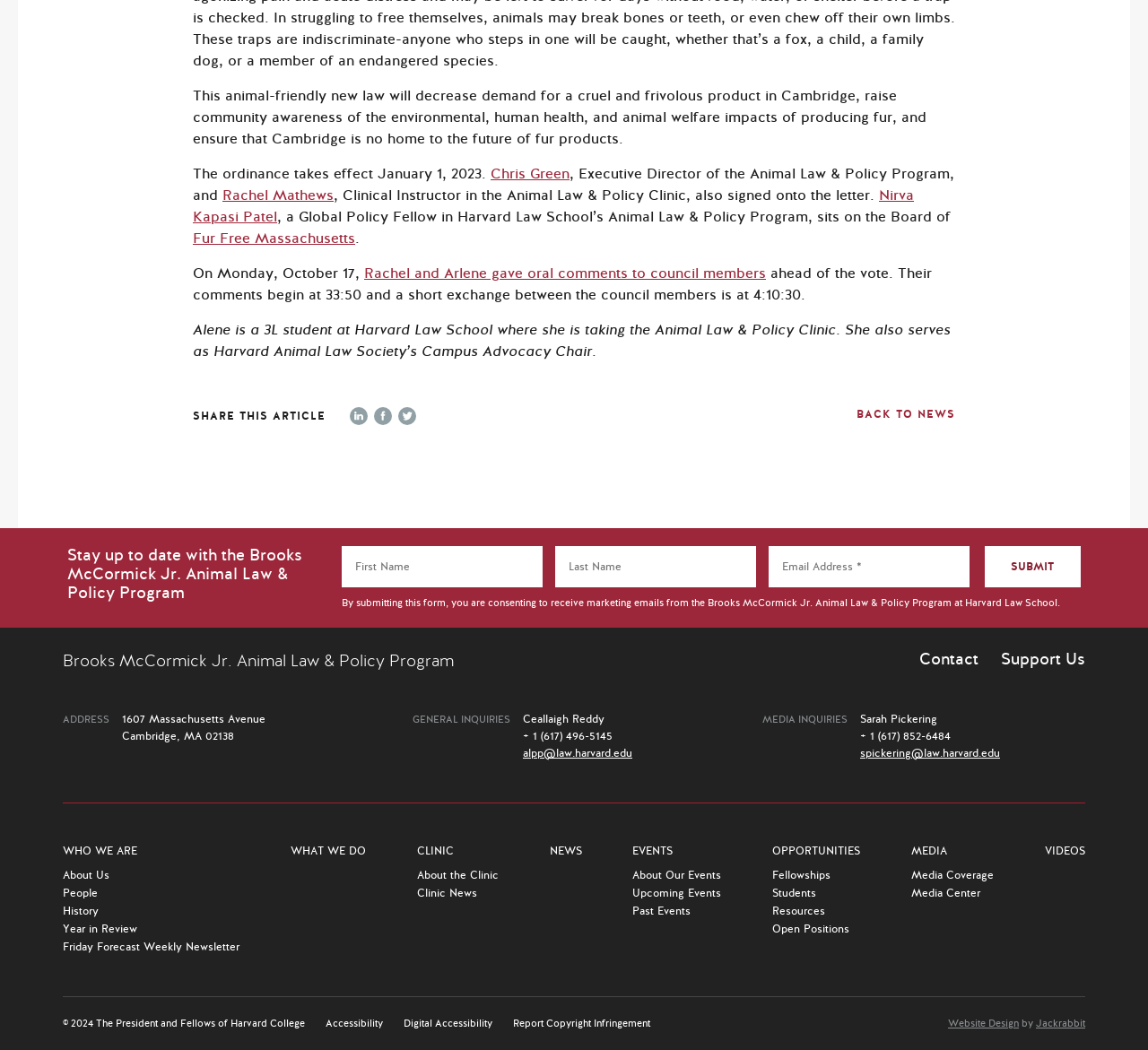Predict the bounding box for the UI component with the following description: "Friday Forecast Weekly Newsletter".

[0.055, 0.895, 0.209, 0.909]